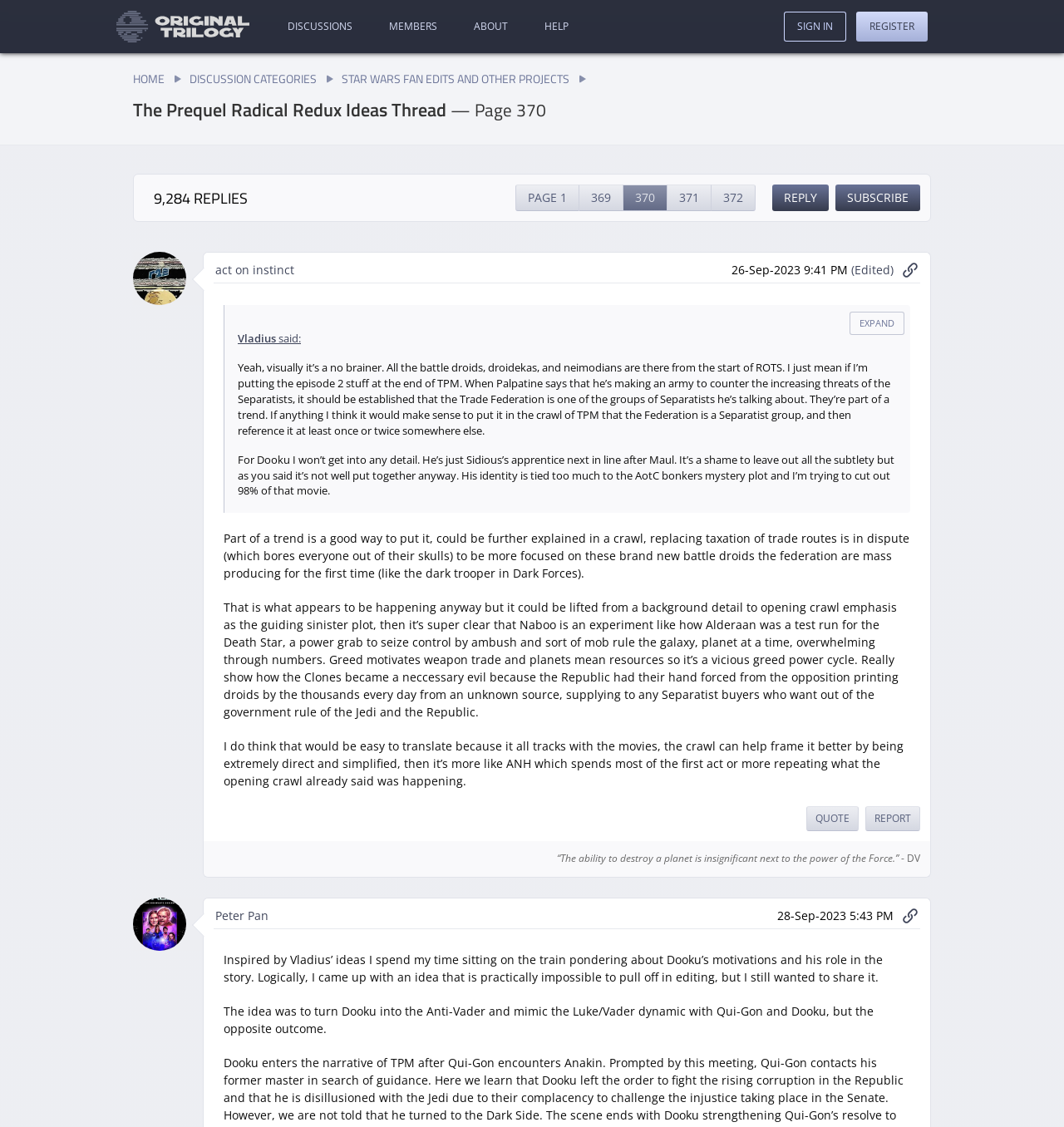Identify the bounding box coordinates for the UI element described as: "Reply". The coordinates should be provided as four floats between 0 and 1: [left, top, right, bottom].

[0.726, 0.164, 0.779, 0.188]